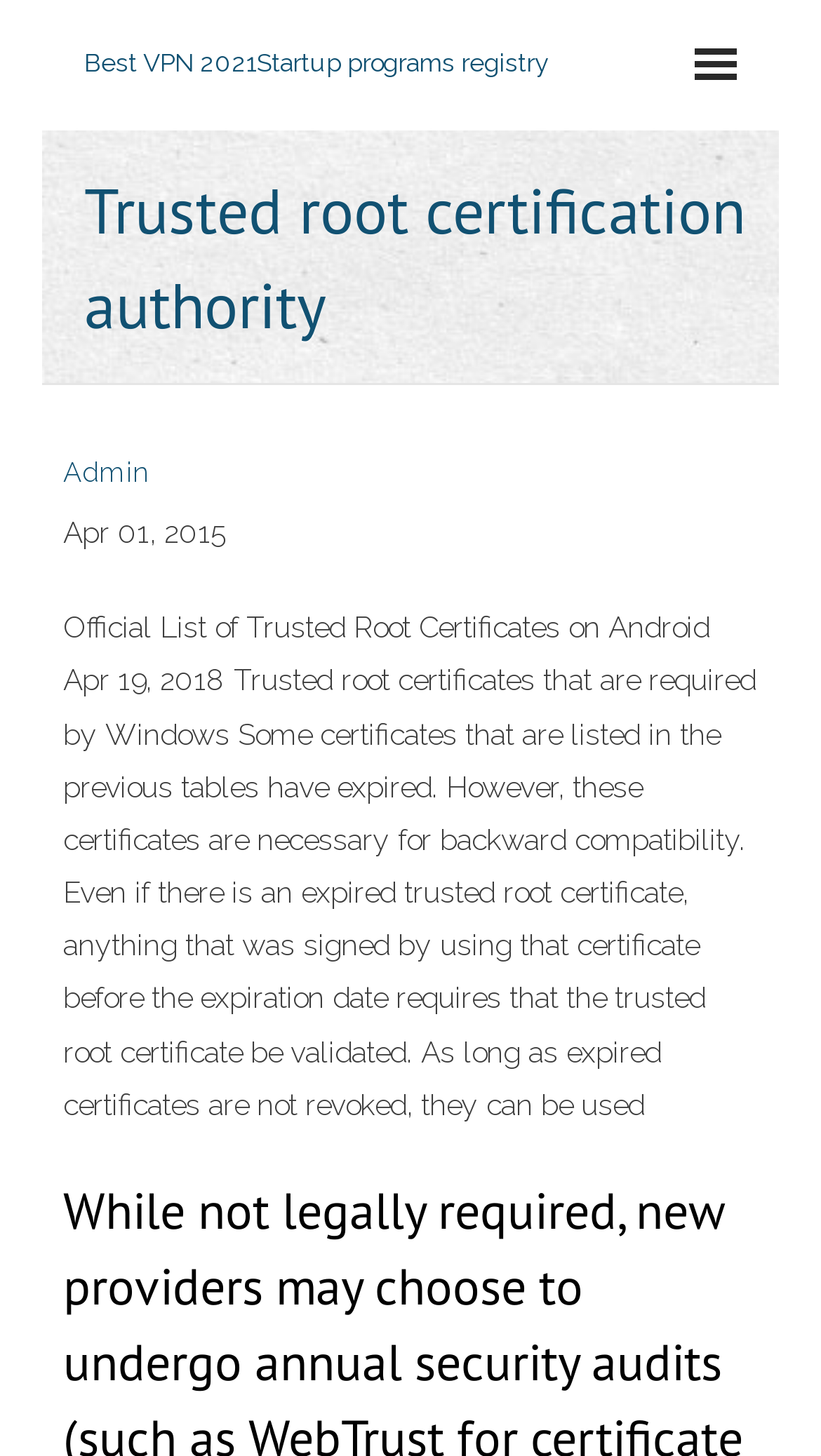Generate the title text from the webpage.

Trusted root certification authority